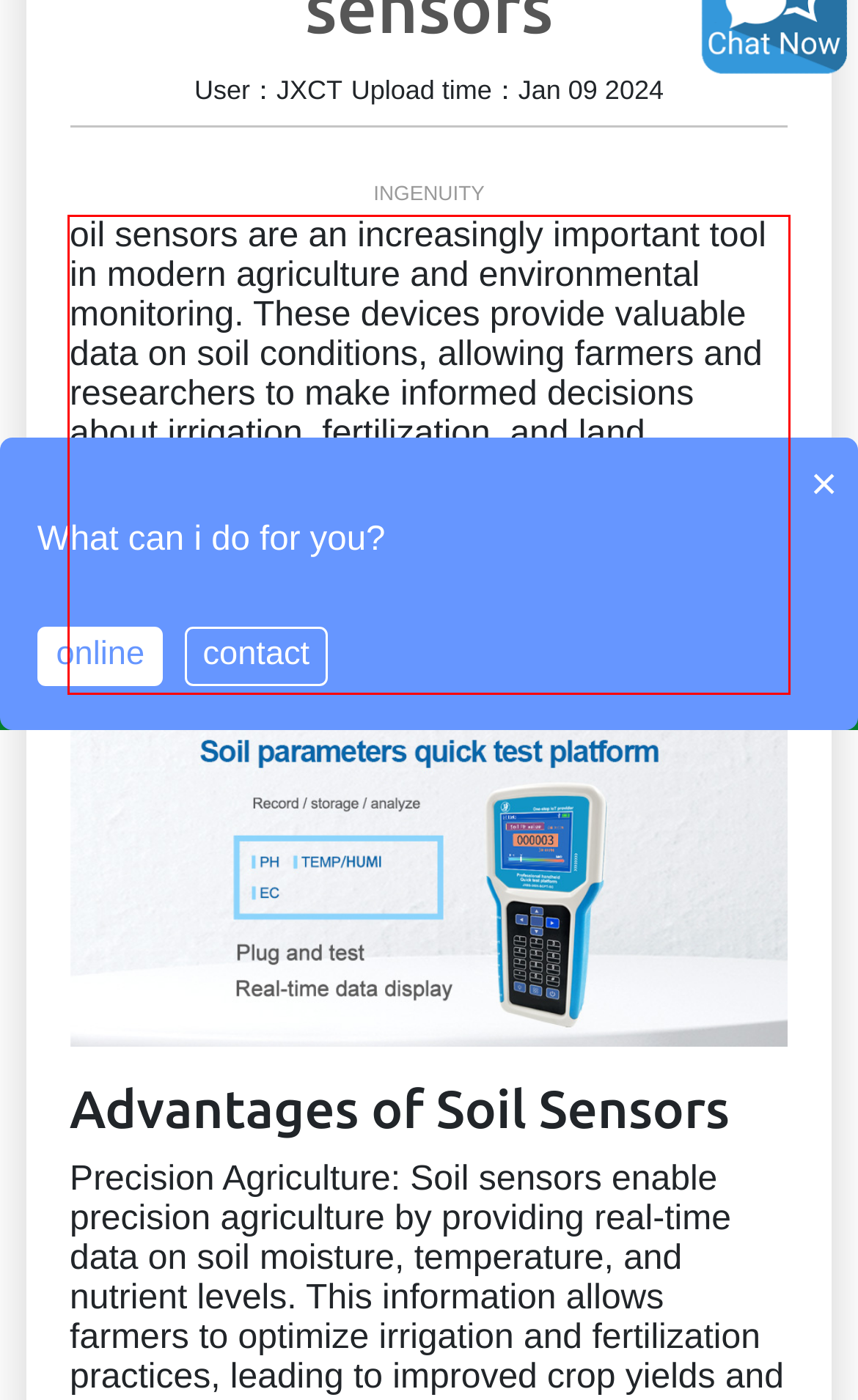Given a screenshot of a webpage, identify the red bounding box and perform OCR to recognize the text within that box.

oil sensors are an increasingly important tool in modern agriculture and environmental monitoring. These devices provide valuable data on soil conditions, allowing farmers and researchers to make informed decisions about irrigation, fertilization, and land management. However, like any technology, soil sensors have their own set of advantages and disadvantages. In this article, we will explore the various benefits and drawbacks of using soil sensors in agricultural and environmental applications.